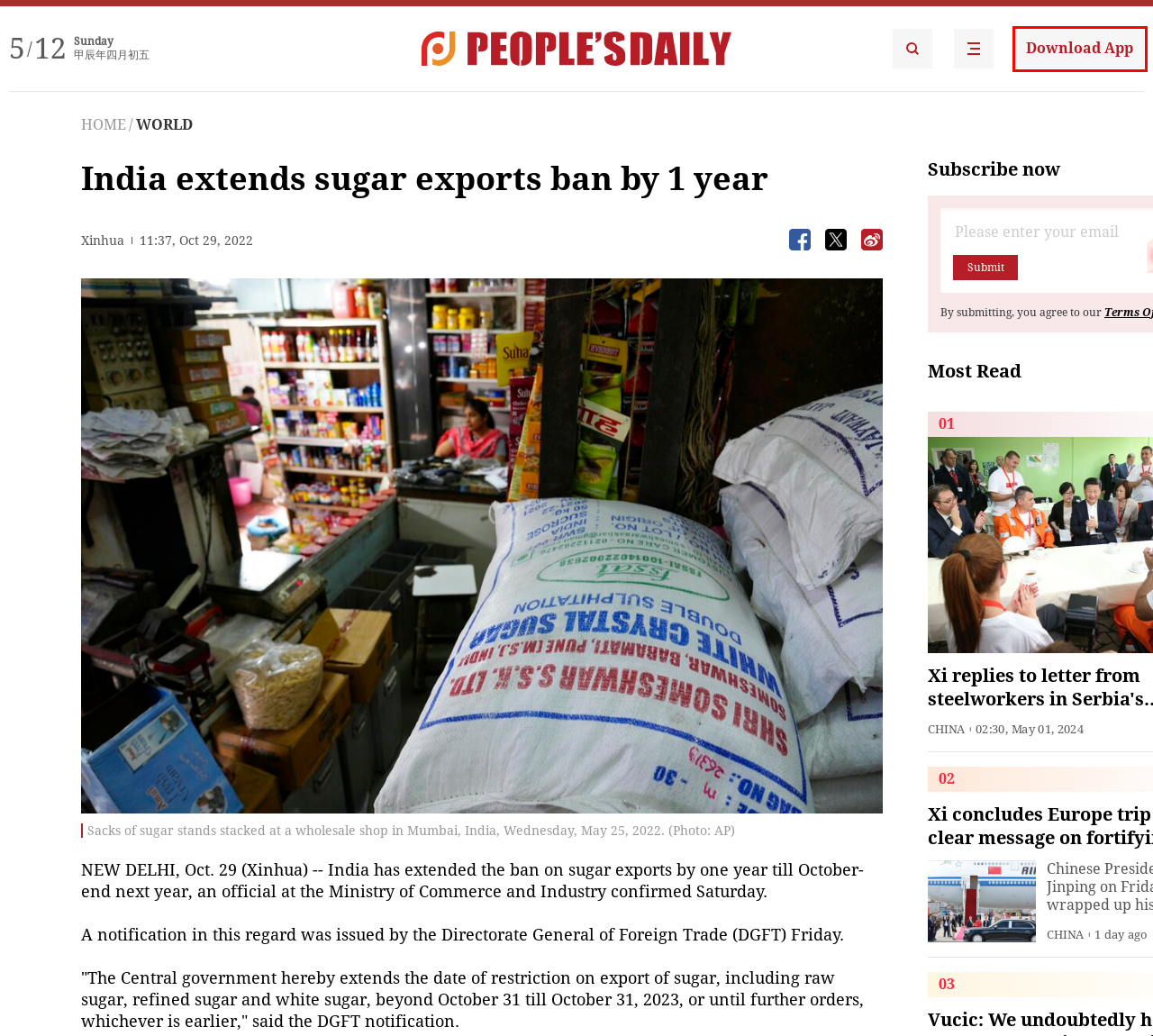You are provided with a screenshot of a webpage that includes a red rectangle bounding box. Please choose the most appropriate webpage description that matches the new webpage after clicking the element within the red bounding box. Here are the candidates:
A. Privacy policy
B. 全国互联网安全管理平台
C. ‎People's Daily-News from China on the App Store
D. People's Daily官方下载-People's Daily app 最新版本免费下载-应用宝官网
E. About PeopleDaily
F. People's Daily
G. About Us
H. People's Daily English language App - Homepage - Breaking News, China News, World News and Video

F